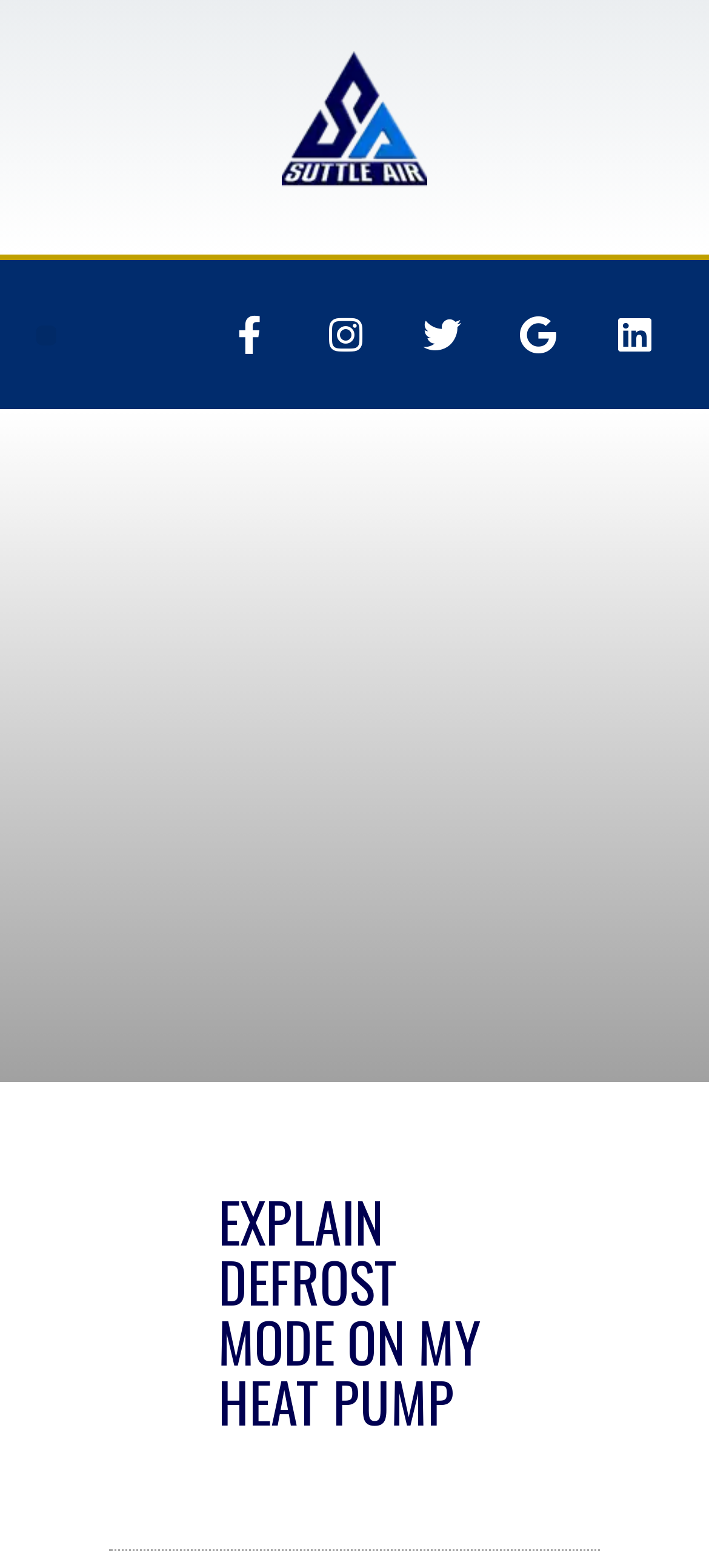Provide a single word or phrase to answer the given question: 
What is the main topic of the webpage?

Defrost mode on heat pump